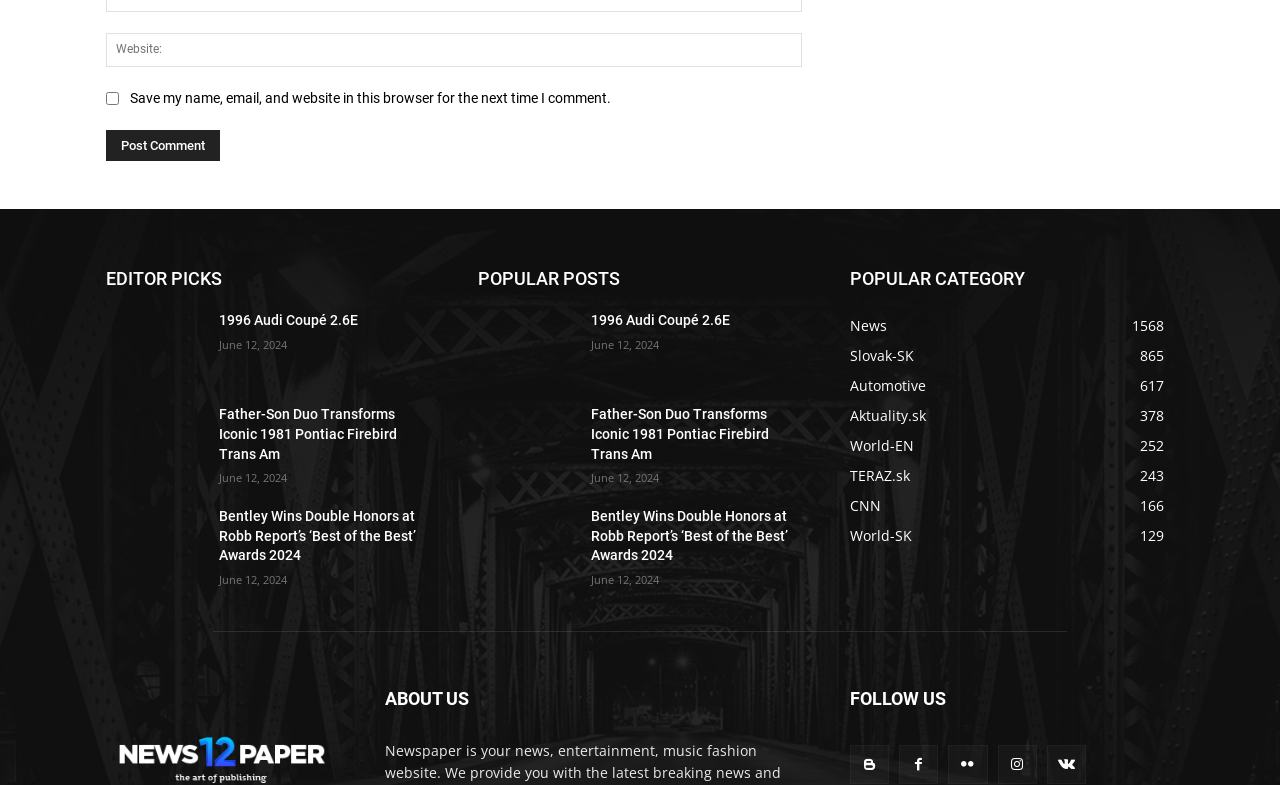What is the date of the last post in the popular posts section?
Utilize the image to construct a detailed and well-explained answer.

The last post in the popular posts section is 'Bentley Wins Double Honors at Robb Report’s ‘Best of the Best’ Awards 2024', and its timestamp is 'June 12, 2024', which can be found in the time element with bounding box coordinates [0.462, 0.729, 0.515, 0.748].